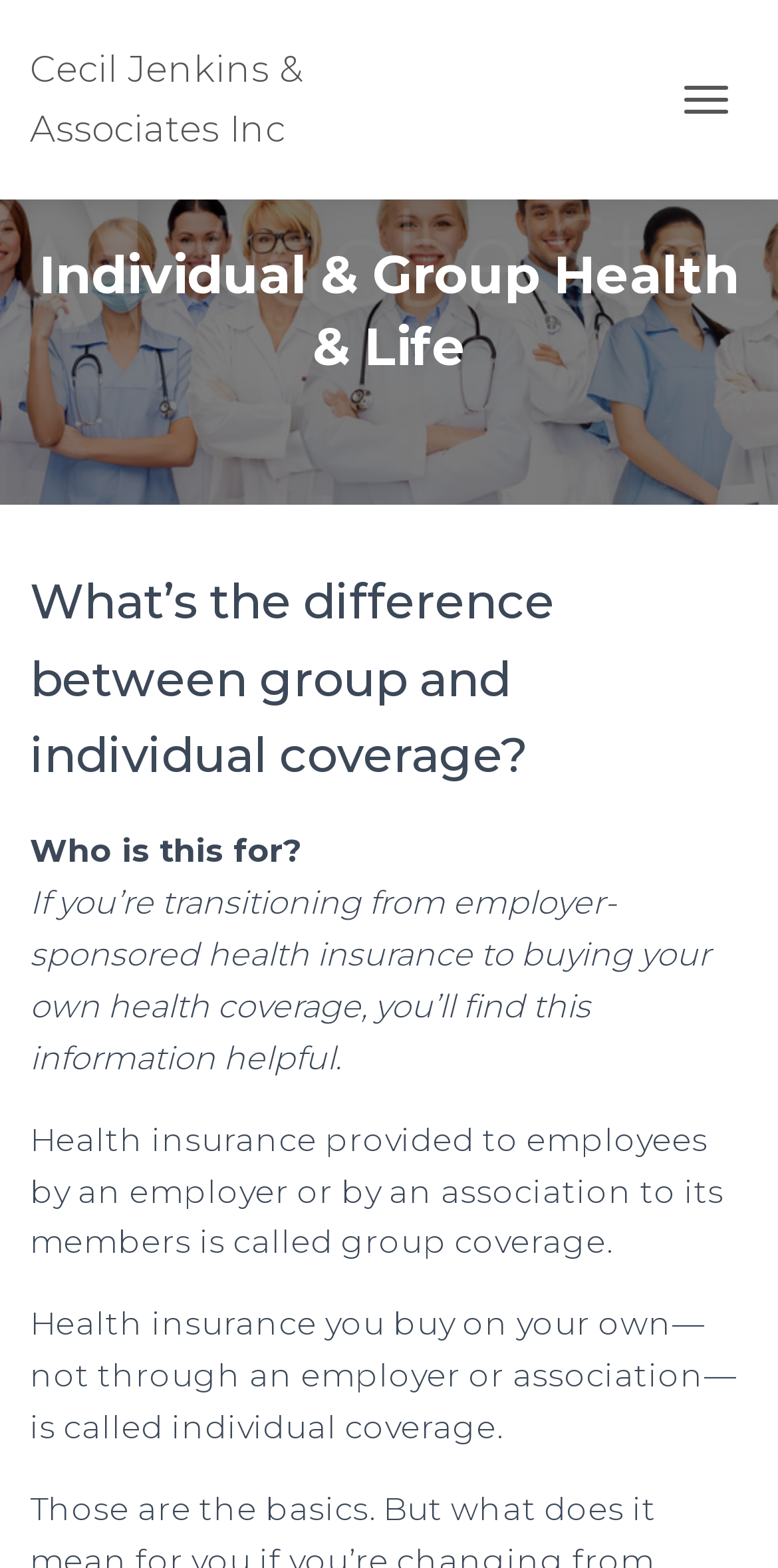Using the element description provided, determine the bounding box coordinates in the format (top-left x, top-left y, bottom-right x, bottom-right y). Ensure that all values are floating point numbers between 0 and 1. Element description: Cecil Jenkins & Associates Inc

[0.038, 0.013, 0.679, 0.115]